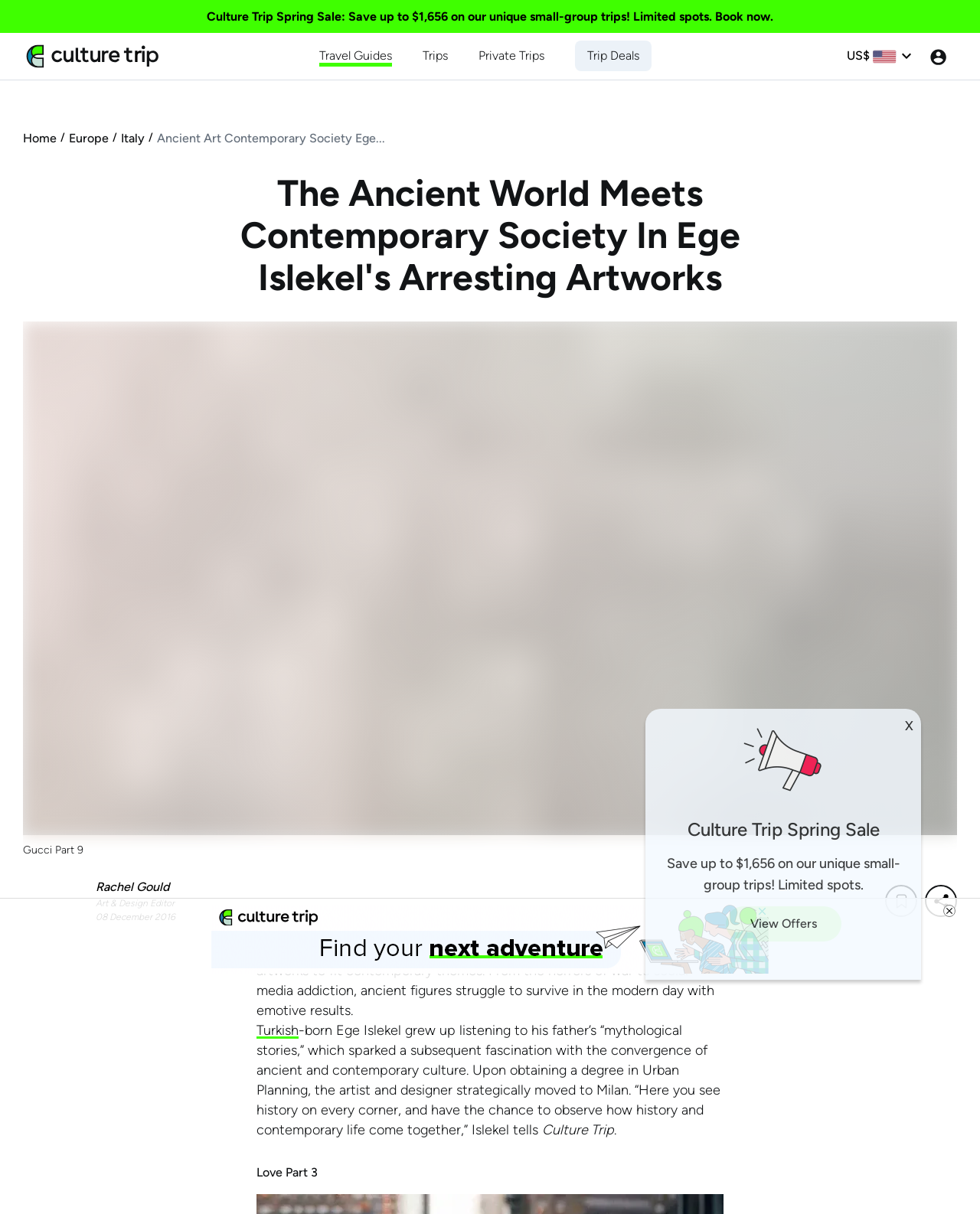Your task is to find and give the main heading text of the webpage.

The Ancient World Meets Contemporary Society In Ege Islekel's Arresting Artworks